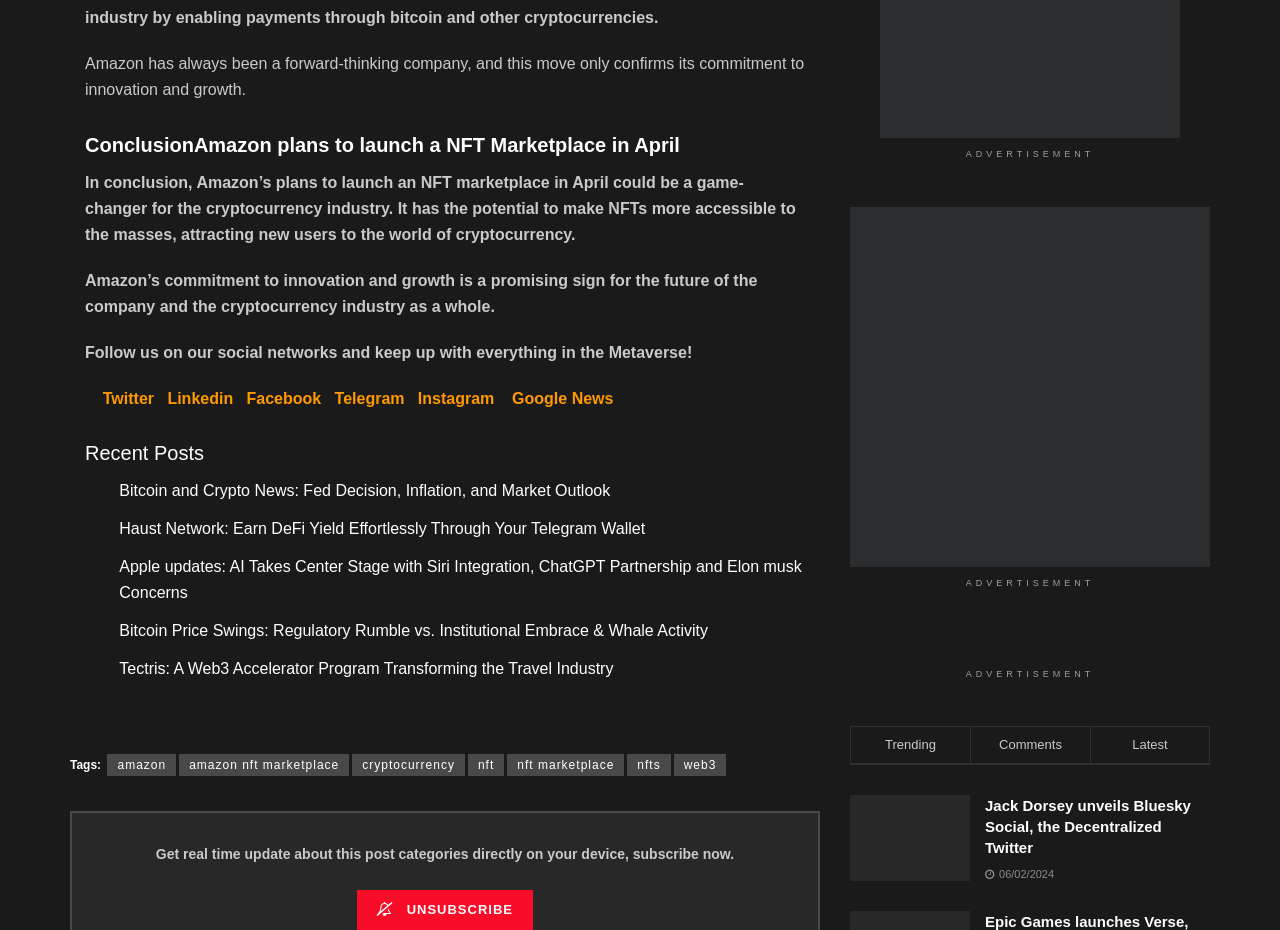What is the date of the post 'Jack Dorsey unveils Bluesky Social, the Decentralized Twitter'?
Your answer should be a single word or phrase derived from the screenshot.

06/02/2024